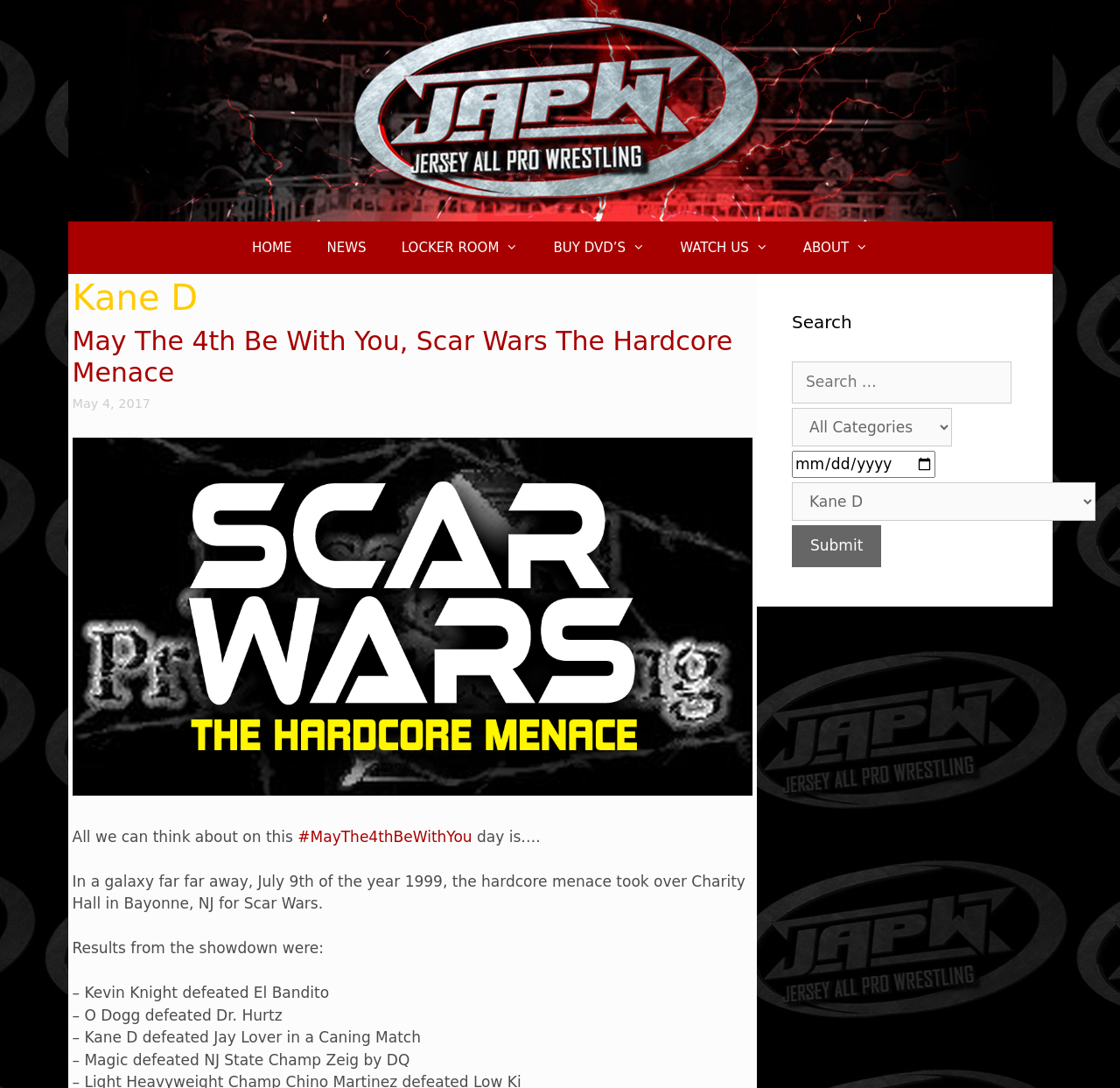Use the details in the image to answer the question thoroughly: 
What is the topic of the article below the heading?

The article below the heading mentions 'Scar Wars The Hardcore Menace' and provides results from a wrestling event, indicating that the topic of the article is the Scar Wars event.